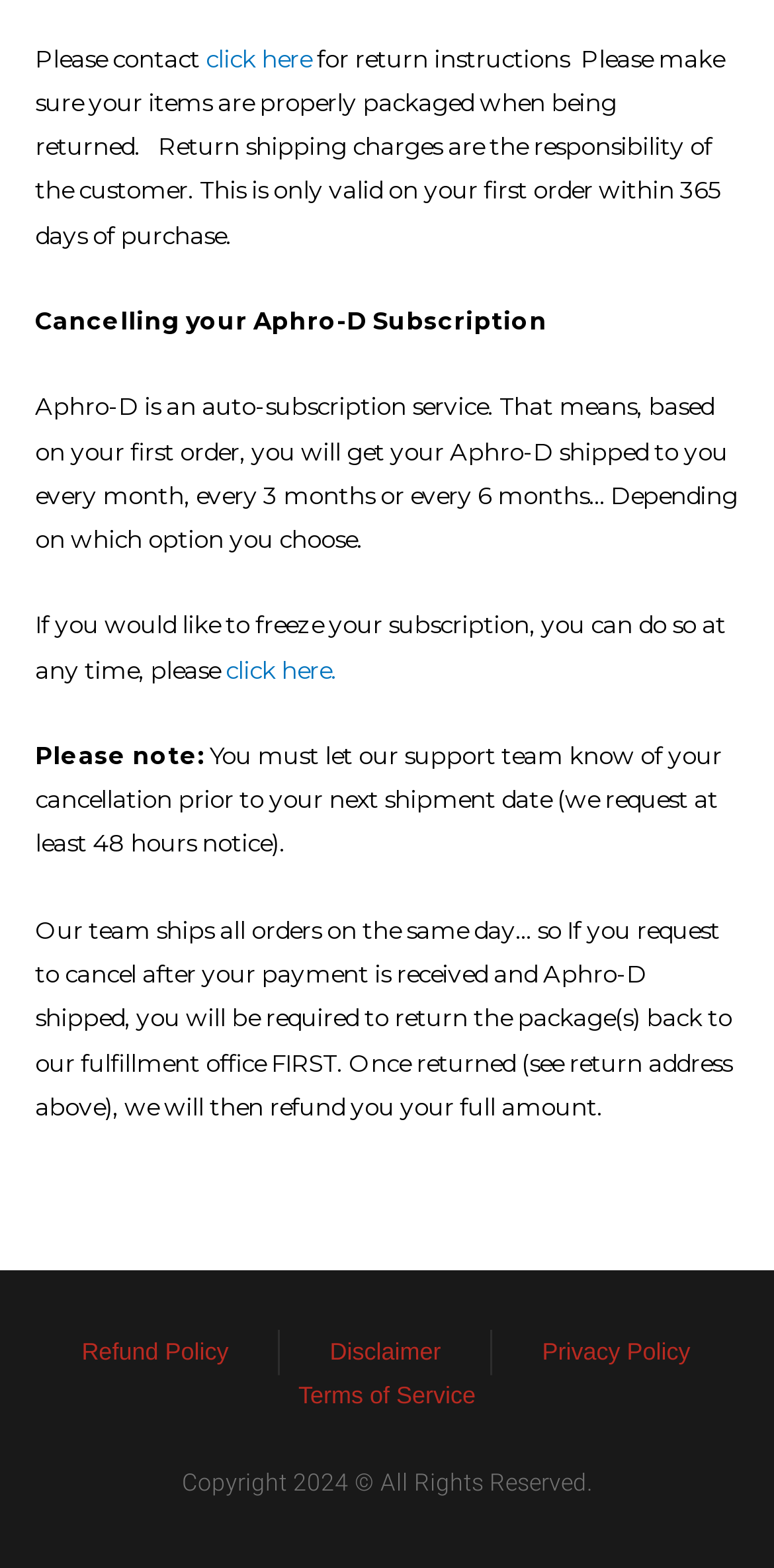Give a concise answer using one word or a phrase to the following question:
What is the responsibility of the customer for return shipping?

Customer's responsibility